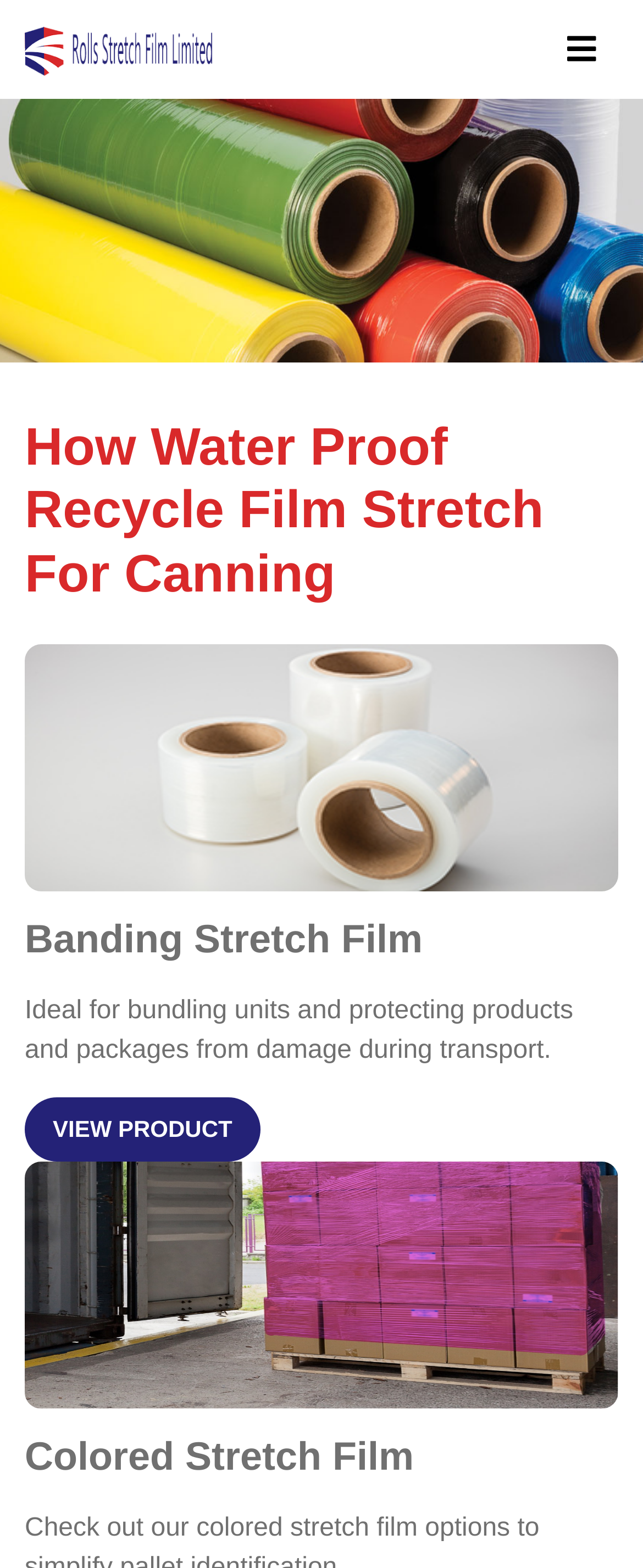Use a single word or phrase to respond to the question:
What is the function of the 'Toggle Navigation' button?

Expanding navigation